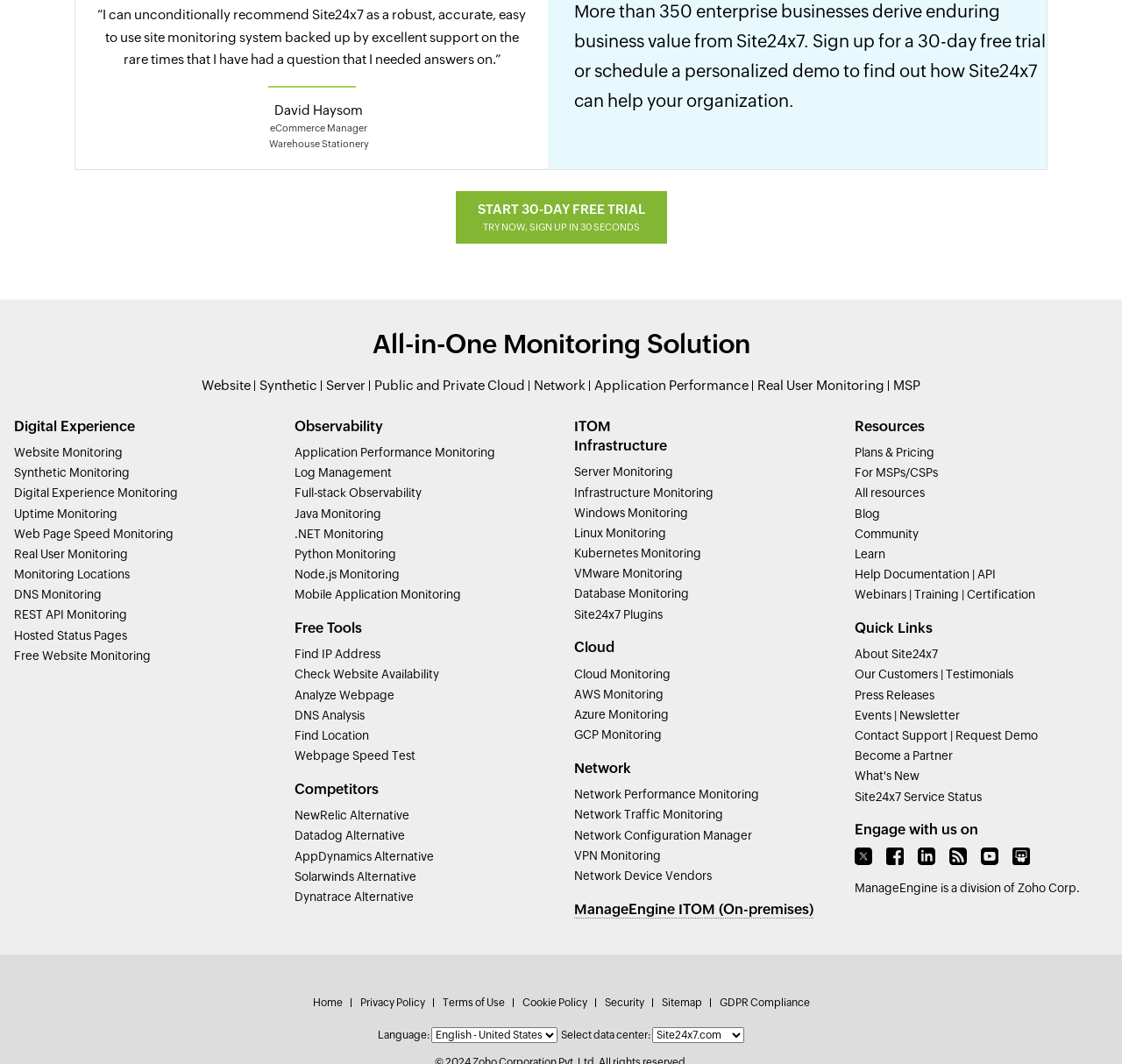What is the purpose of the 'START 30-DAY FREE TRIAL' button?
Refer to the image and answer the question using a single word or phrase.

To start a free trial